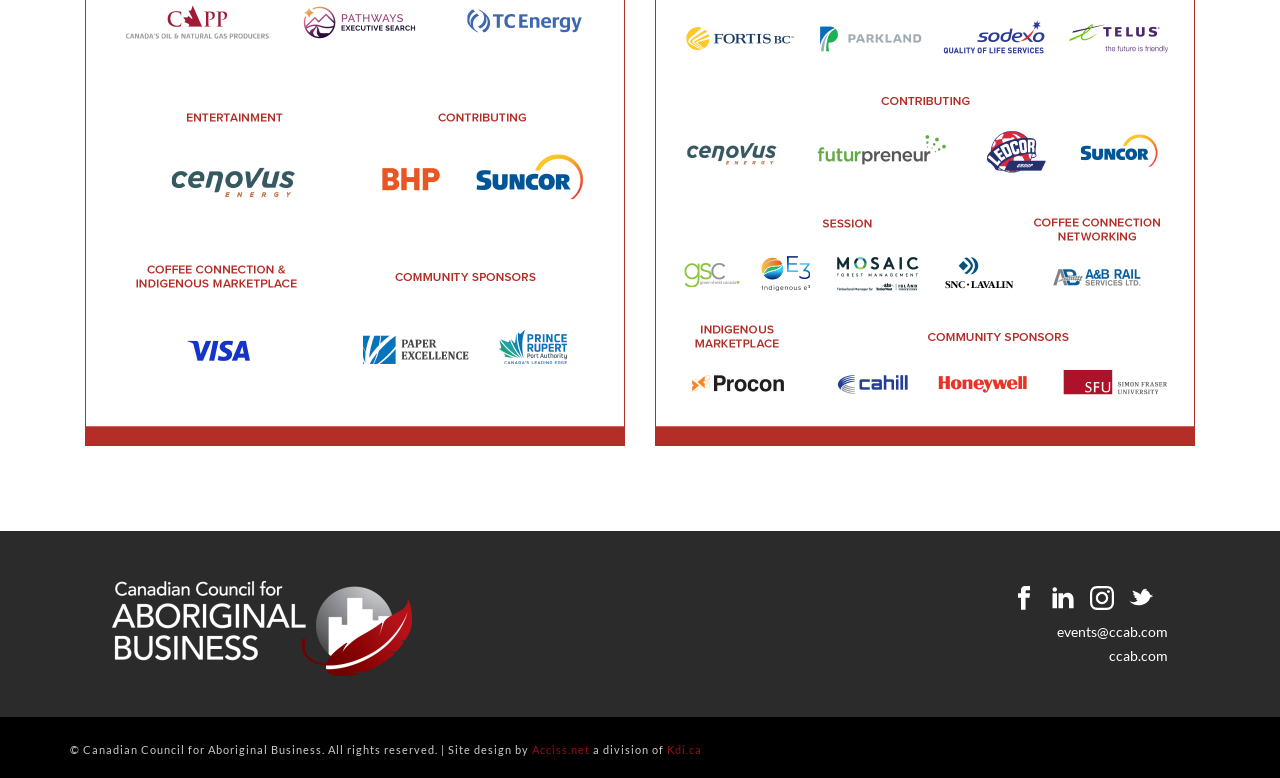Find the bounding box coordinates for the UI element whose description is: "Kdi.ca". The coordinates should be four float numbers between 0 and 1, in the format [left, top, right, bottom].

[0.521, 0.955, 0.548, 0.971]